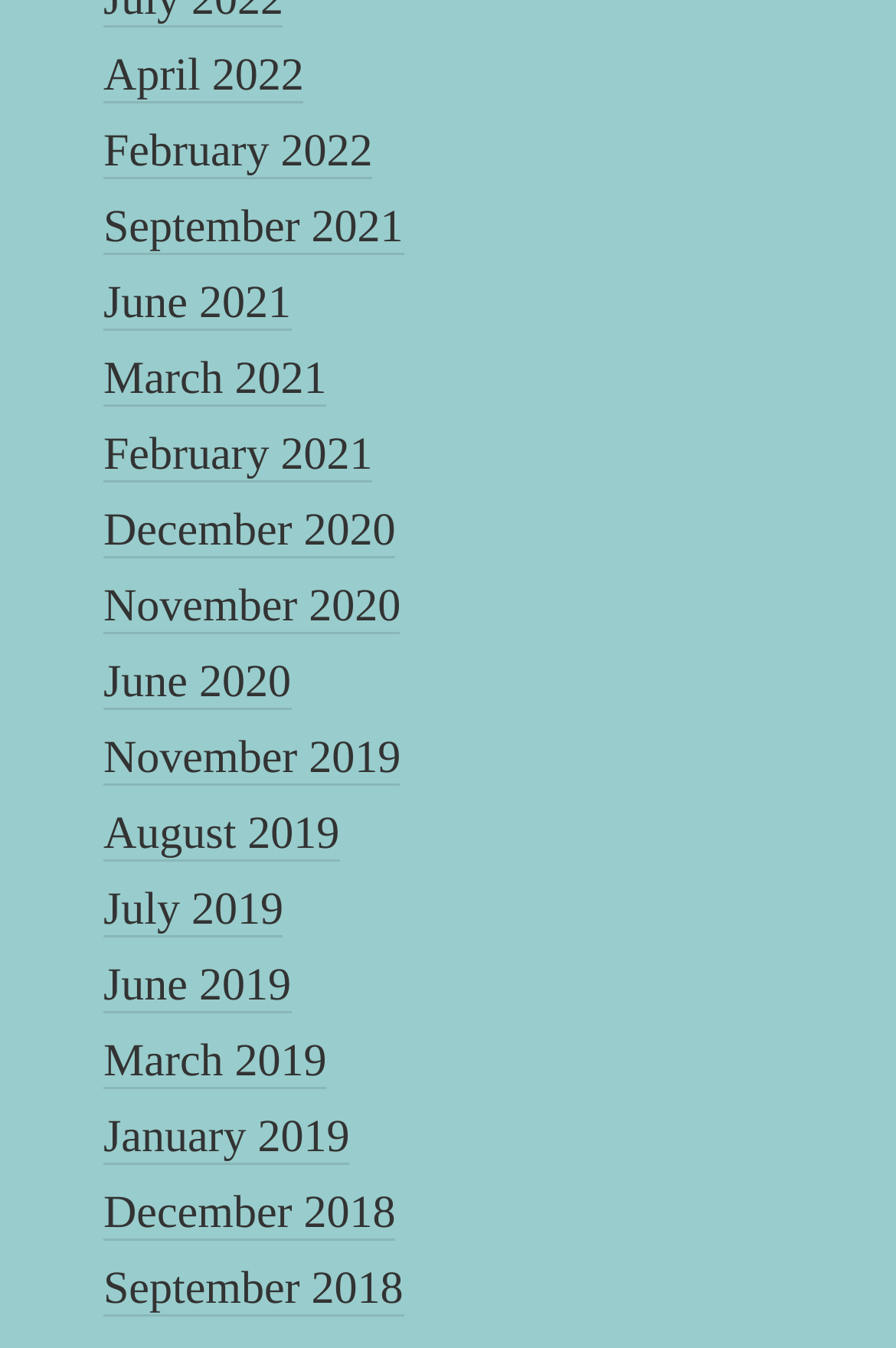How many links are related to the year 2019?
From the image, respond with a single word or phrase.

4